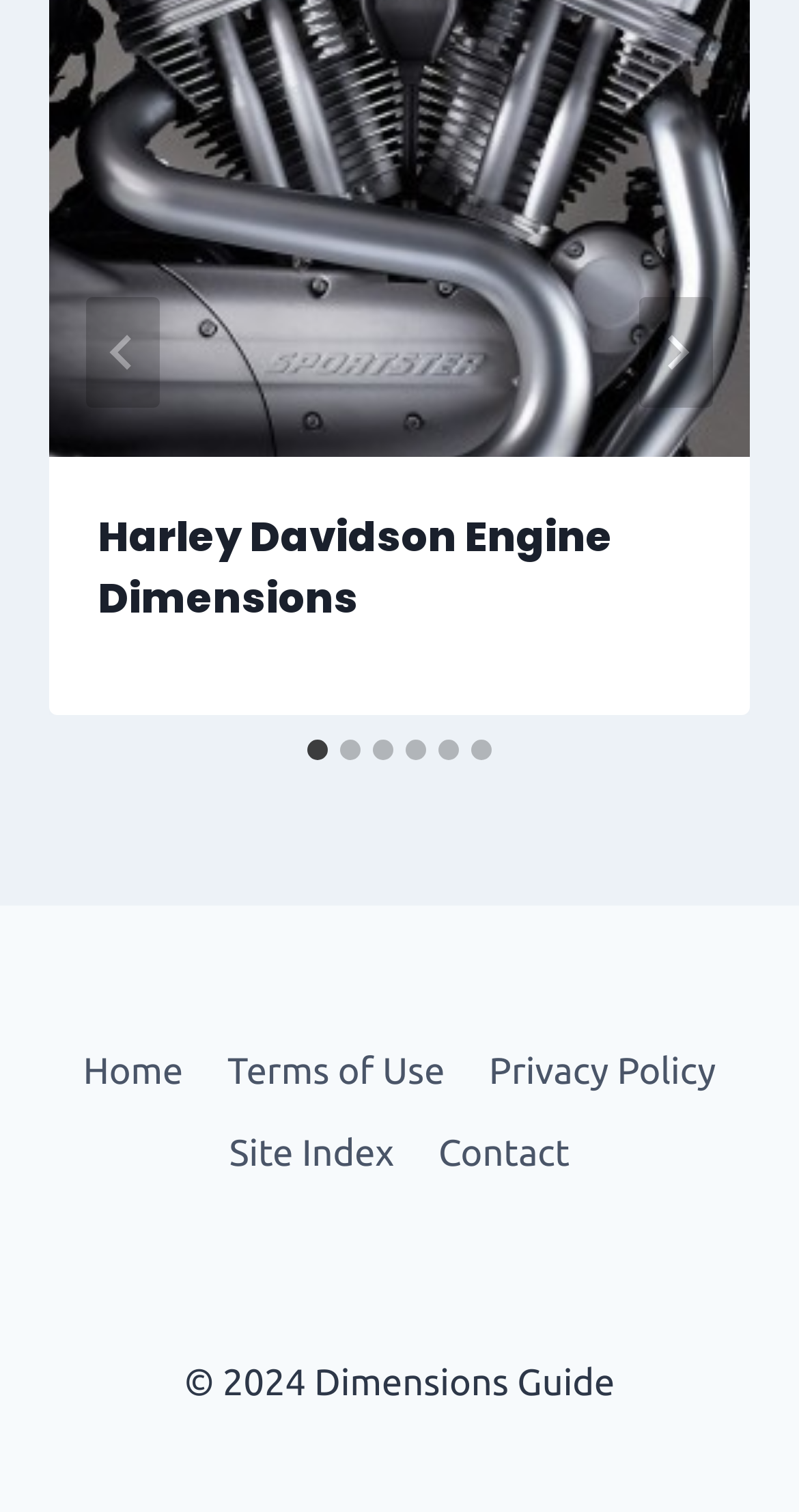What is the brand of engine dimensions shown?
Make sure to answer the question with a detailed and comprehensive explanation.

The header of the webpage has a heading 'Harley Davidson Engine Dimensions', which indicates that the webpage is showing the engine dimensions of Harley Davidson.